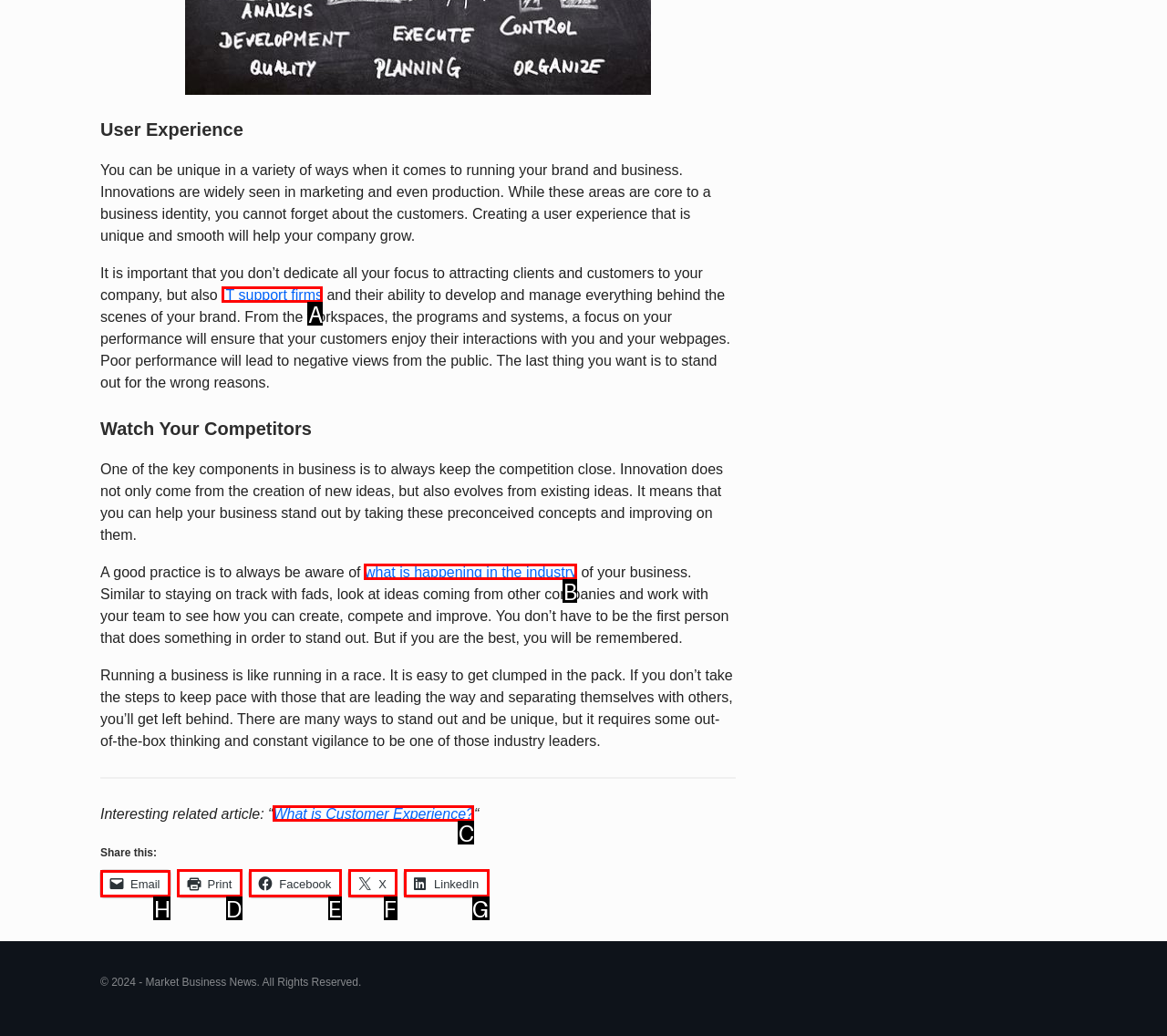Tell me the correct option to click for this task: Email this article
Write down the option's letter from the given choices.

H